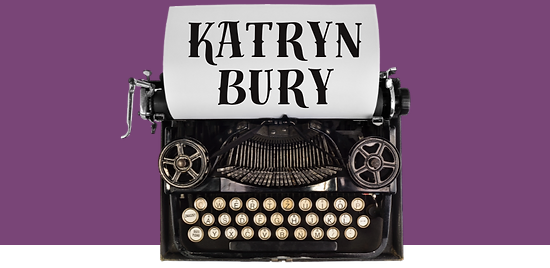What does the typewriter symbolize?
Based on the image, answer the question with as much detail as possible.

The vintage typewriter is an iconic symbol of writing and creativity, evoking a sense of literary nostalgia and suggesting a connection to storytelling and the craft of writing.